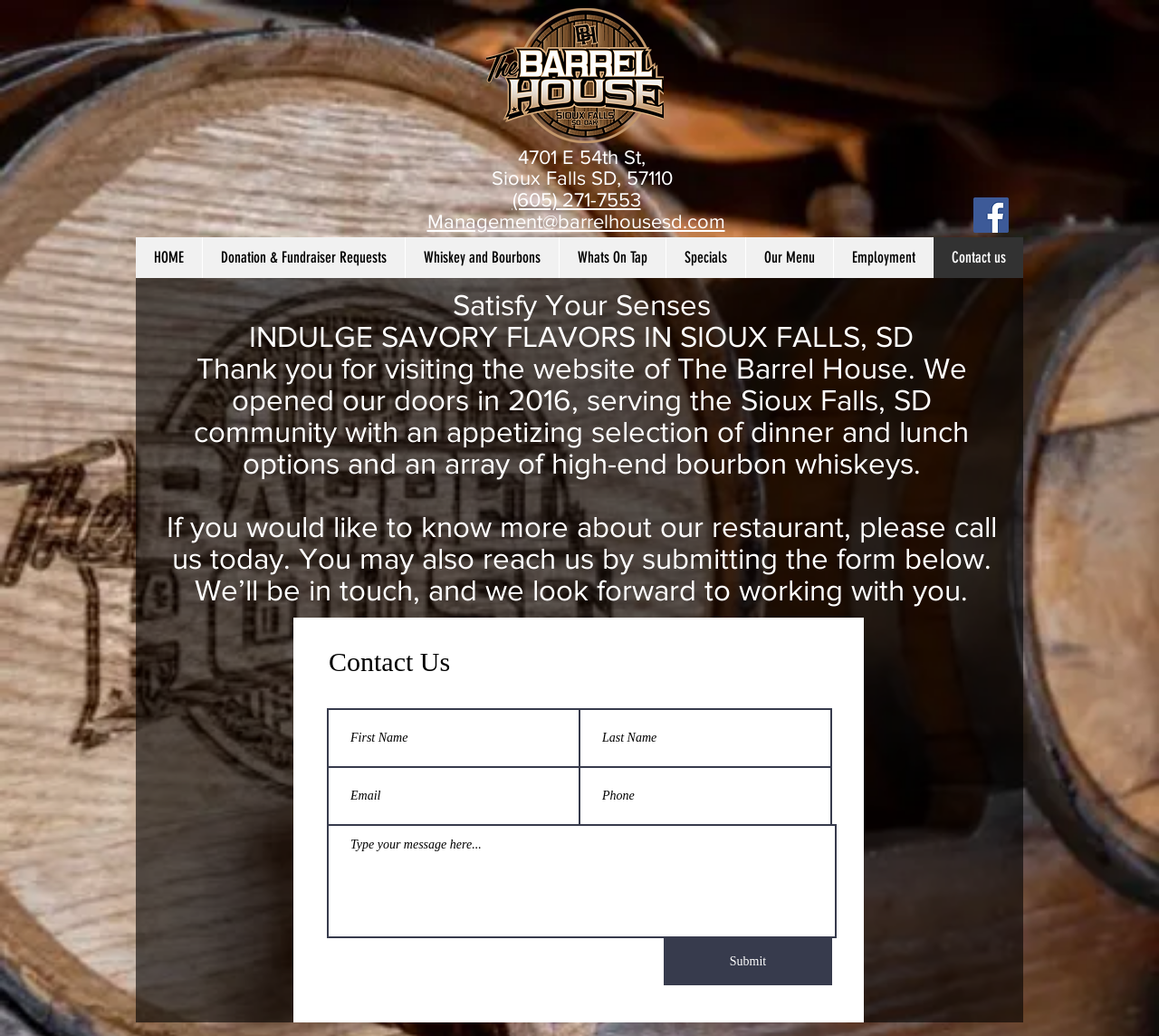Locate the bounding box coordinates of the element to click to perform the following action: 'Visit Facebook page'. The coordinates should be given as four float values between 0 and 1, in the form of [left, top, right, bottom].

[0.84, 0.191, 0.87, 0.225]